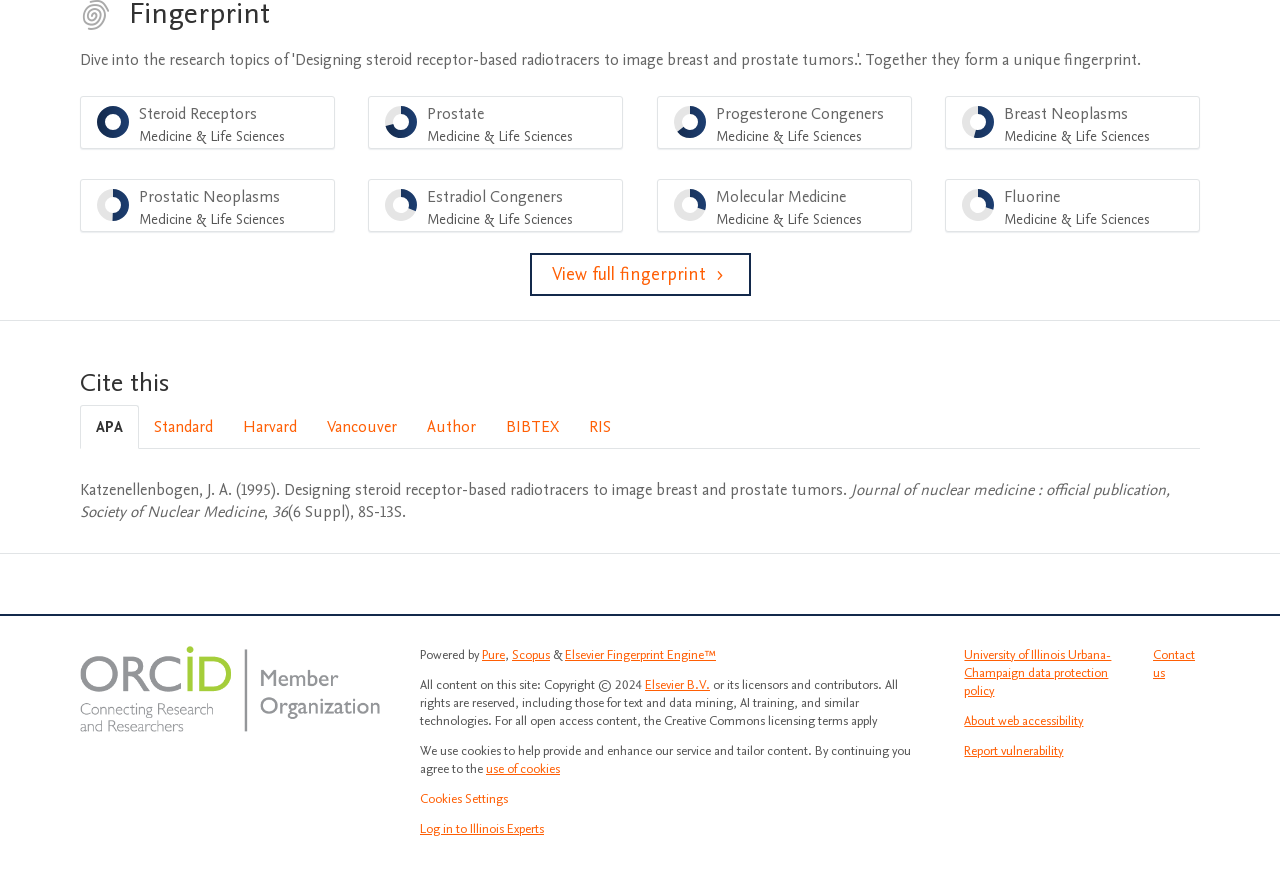Determine the bounding box coordinates of the target area to click to execute the following instruction: "View full fingerprint."

[0.414, 0.288, 0.586, 0.337]